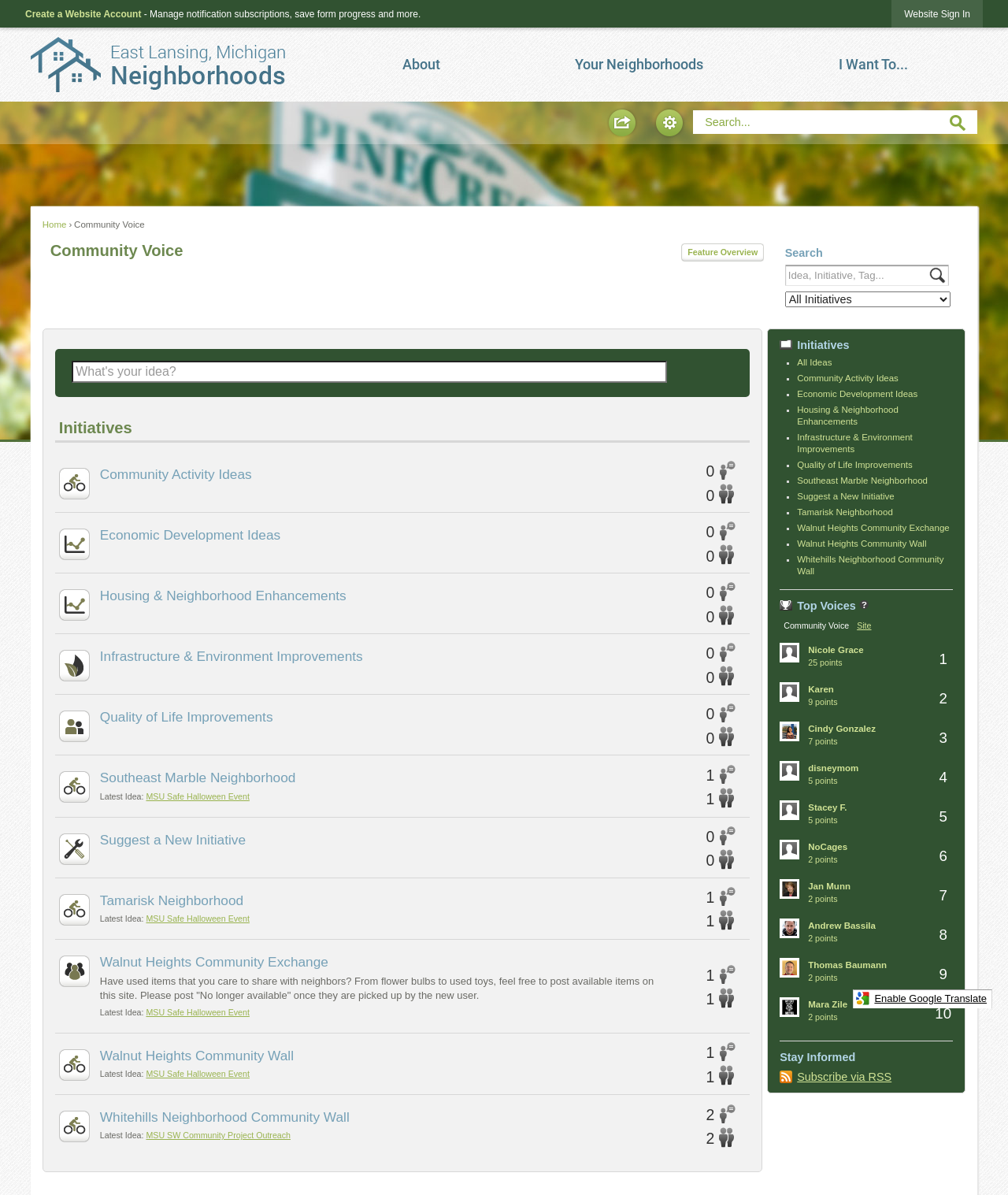Pinpoint the bounding box coordinates of the area that should be clicked to complete the following instruction: "Share this page". The coordinates must be given as four float numbers between 0 and 1, i.e., [left, top, right, bottom].

[0.594, 0.09, 0.641, 0.116]